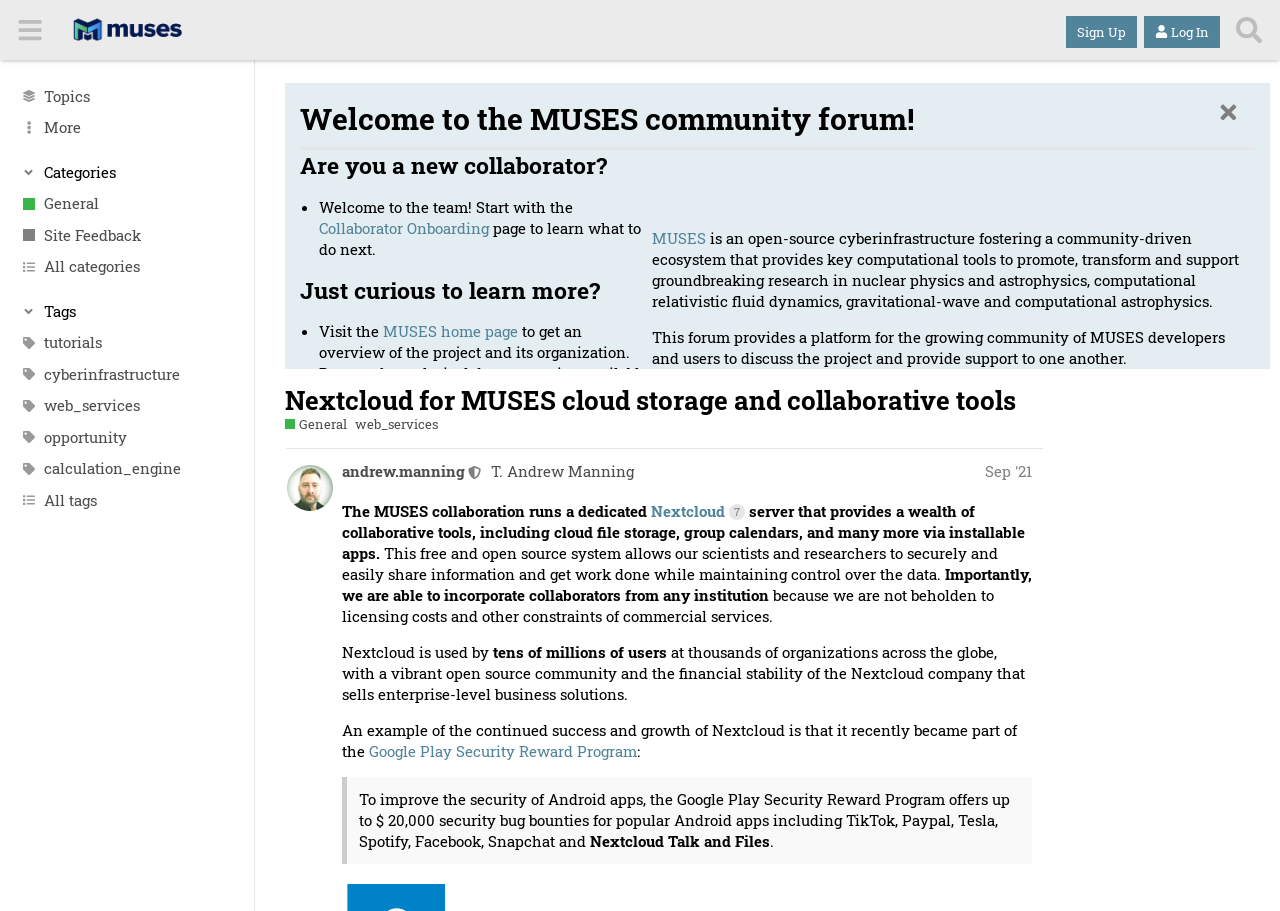Please identify the bounding box coordinates of the region to click in order to complete the task: "Click on the 'Sign Up' button". The coordinates must be four float numbers between 0 and 1, specified as [left, top, right, bottom].

[0.833, 0.017, 0.888, 0.052]